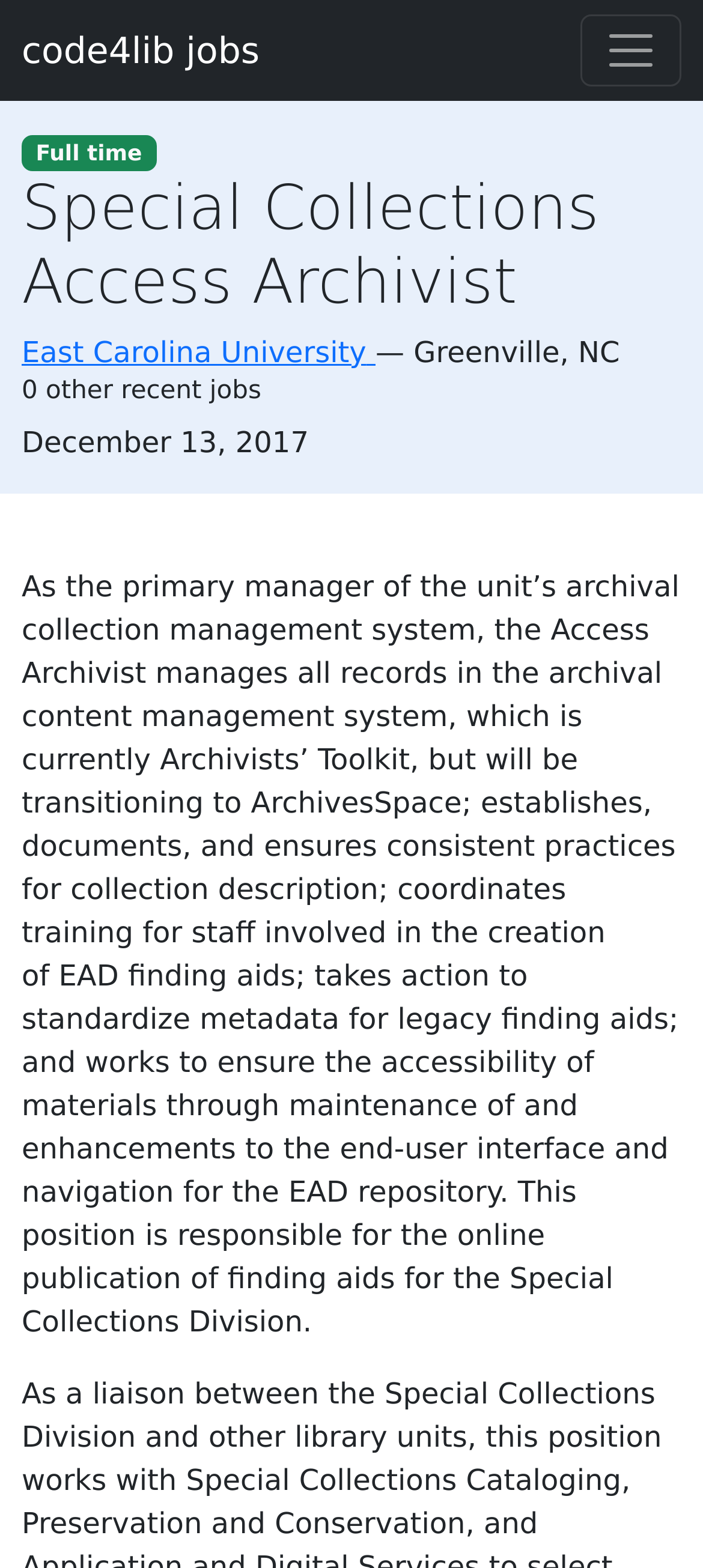Where is the job located?
Please give a detailed and thorough answer to the question, covering all relevant points.

I found the location of the job by examining the static text elements that describe the location, which are 'Greenville', ',', 'NC'. These elements are located below the job title and above the job description, indicating that they are related to the job posting.